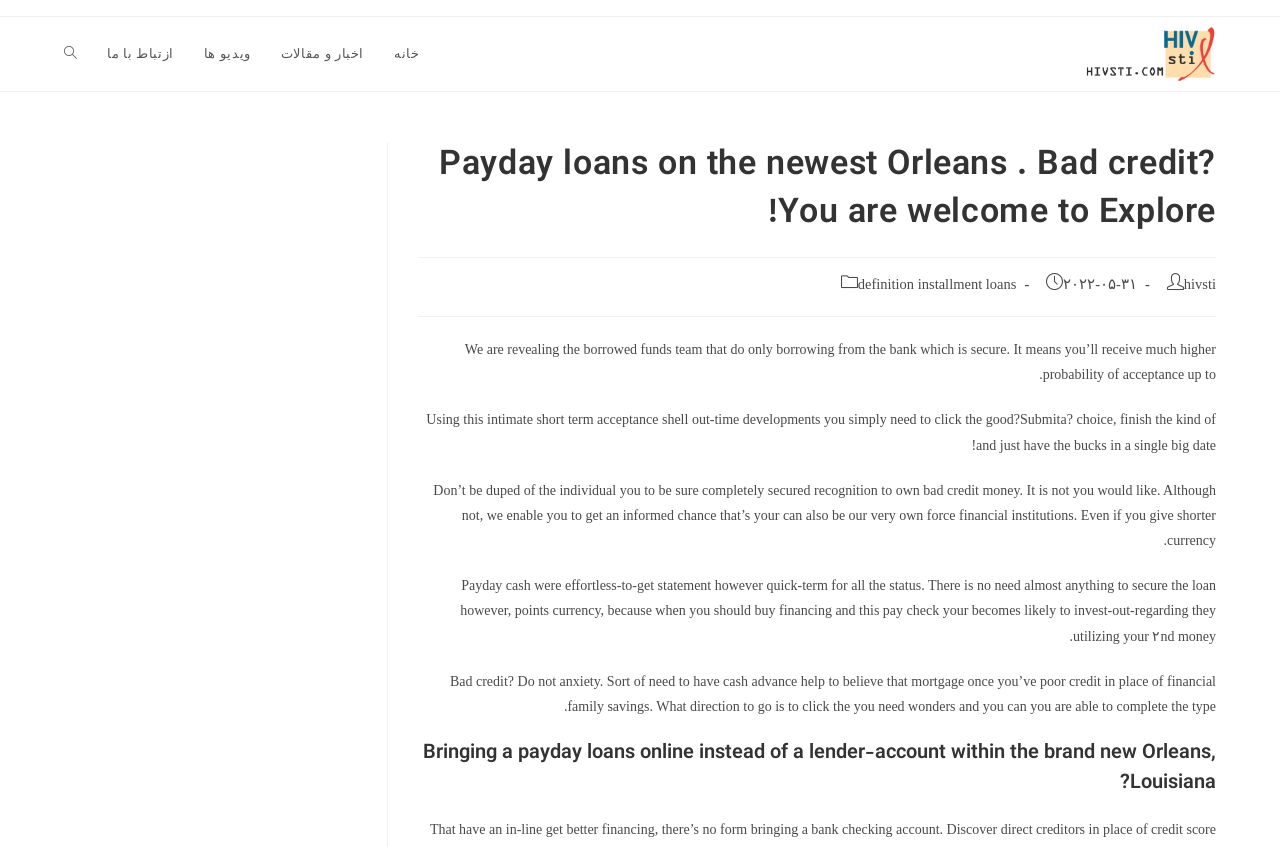Bounding box coordinates must be specified in the format (top-left x, top-left y, bottom-right x, bottom-right y). All values should be floating point numbers between 0 and 1. What are the bounding box coordinates of the UI element described as: Toggle website search

[0.038, 0.02, 0.072, 0.107]